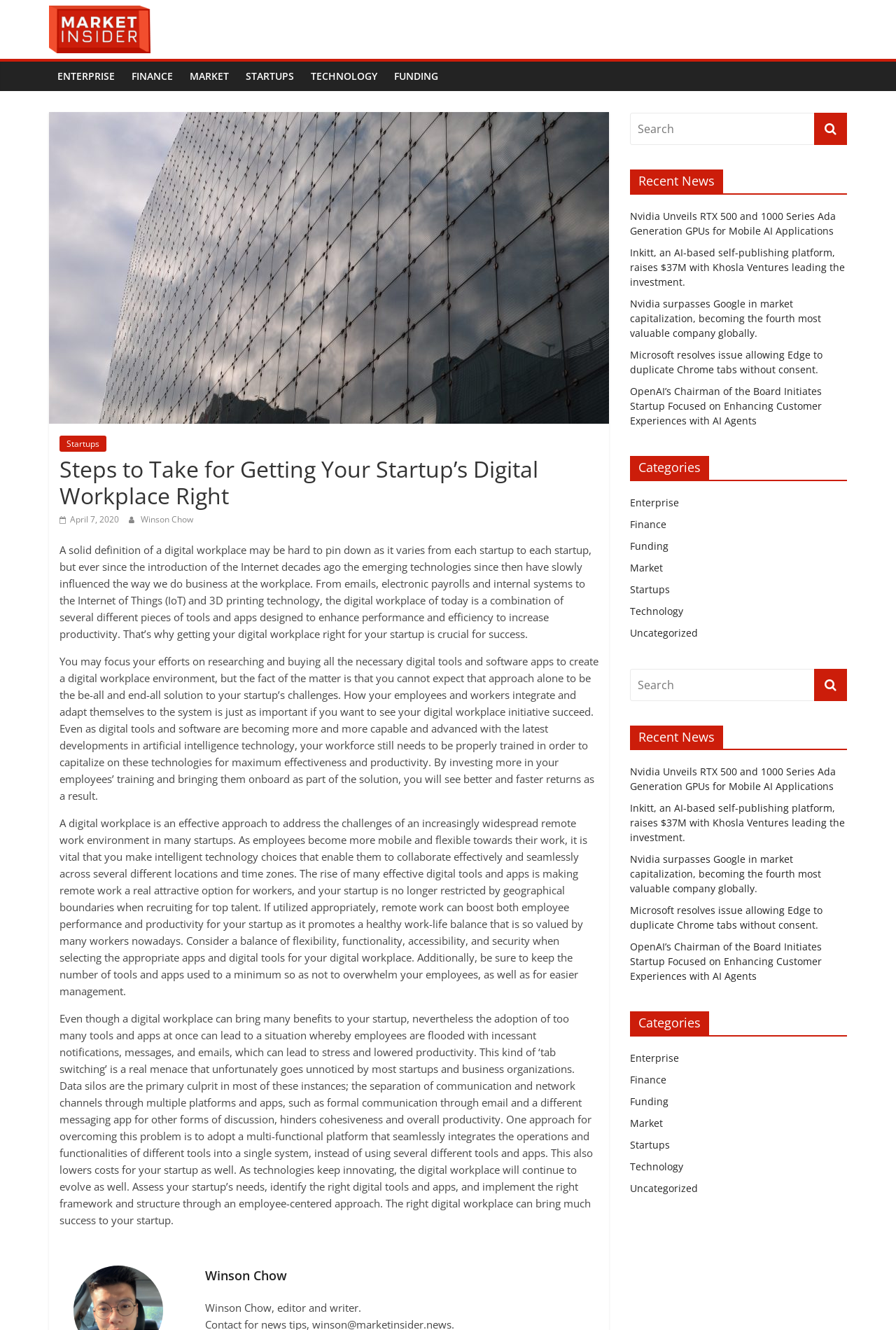Detail the various sections and features of the webpage.

This webpage is about MarketInsider, a platform that provides news and insights on various topics, including startups, finance, and technology. At the top of the page, there is a logo and a navigation menu with links to different categories, such as Enterprise, Finance, Market, Startups, Technology, and Funding.

Below the navigation menu, there is a header section with a title "Steps to Take for Getting Your Startup’s Digital Workplace Right" and a subtitle "MarketInsider". The title is followed by a brief description of the article, which discusses the importance of getting the digital workplace right for startups.

The main content of the page is divided into three sections. The first section discusses the definition of a digital workplace and its evolution over time. The second section highlights the importance of employee training and integration in making the digital workplace initiative successful. The third section talks about the benefits of a digital workplace, such as increased productivity and flexibility, and how to overcome the challenges of adopting too many tools and apps.

On the right-hand side of the page, there are two columns of links to recent news articles and categories. The news articles are titled "Nvidia Unveils RTX 500 and 1000 Series Ada Generation GPUs for Mobile AI Applications", "Inkitt, an AI-based self-publishing platform, raises $37M with Khosla Ventures leading the investment", and so on. The categories include Enterprise, Finance, Funding, Market, Startups, Technology, and Uncategorized.

At the bottom of the page, there is a section with a heading "Winson Chow" and a brief bio of the author, who is an editor and writer. There is also a search bar and a button with a magnifying glass icon.